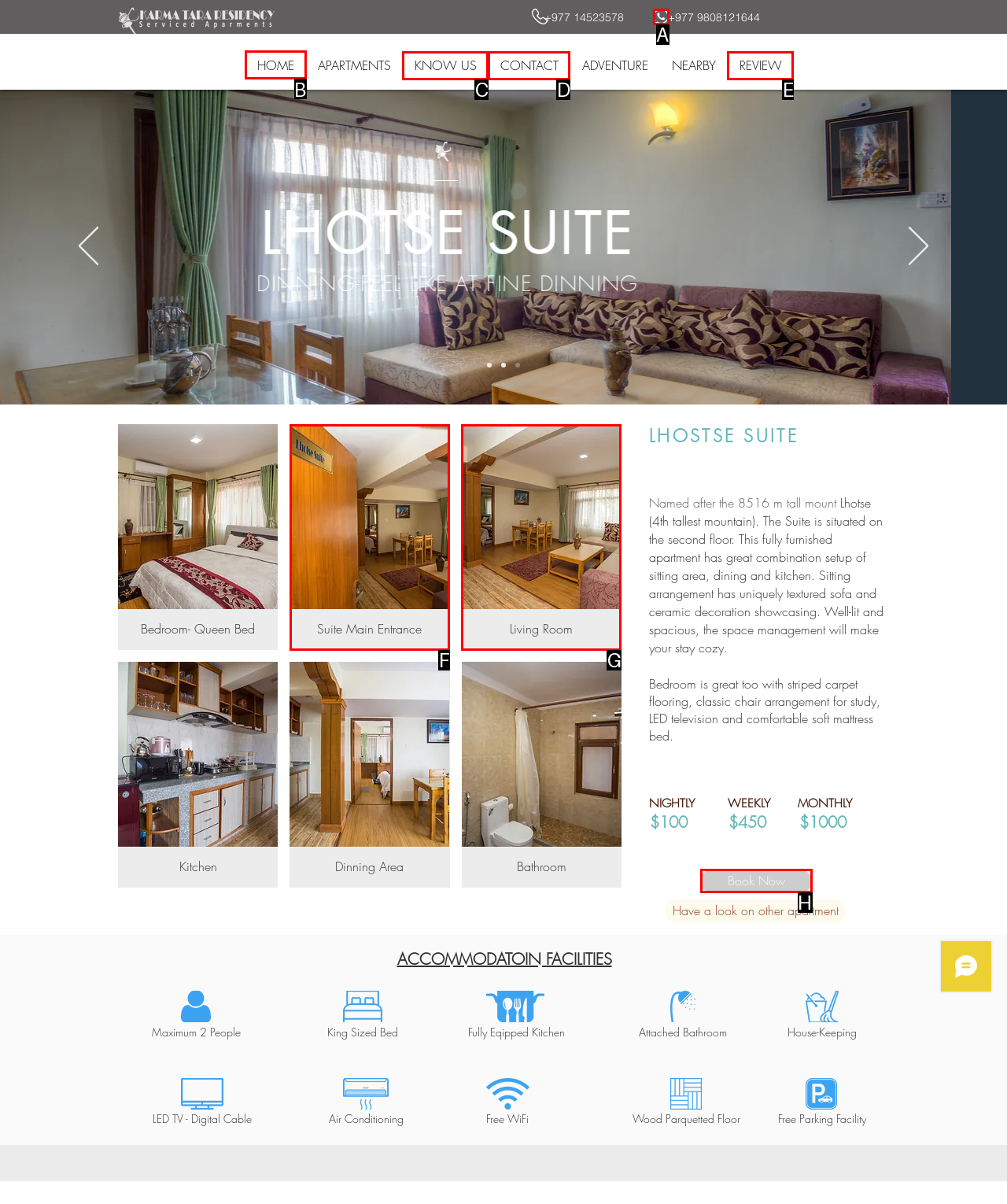Identify the letter of the option to click in order to Click on the 'HOME' link. Answer with the letter directly.

B